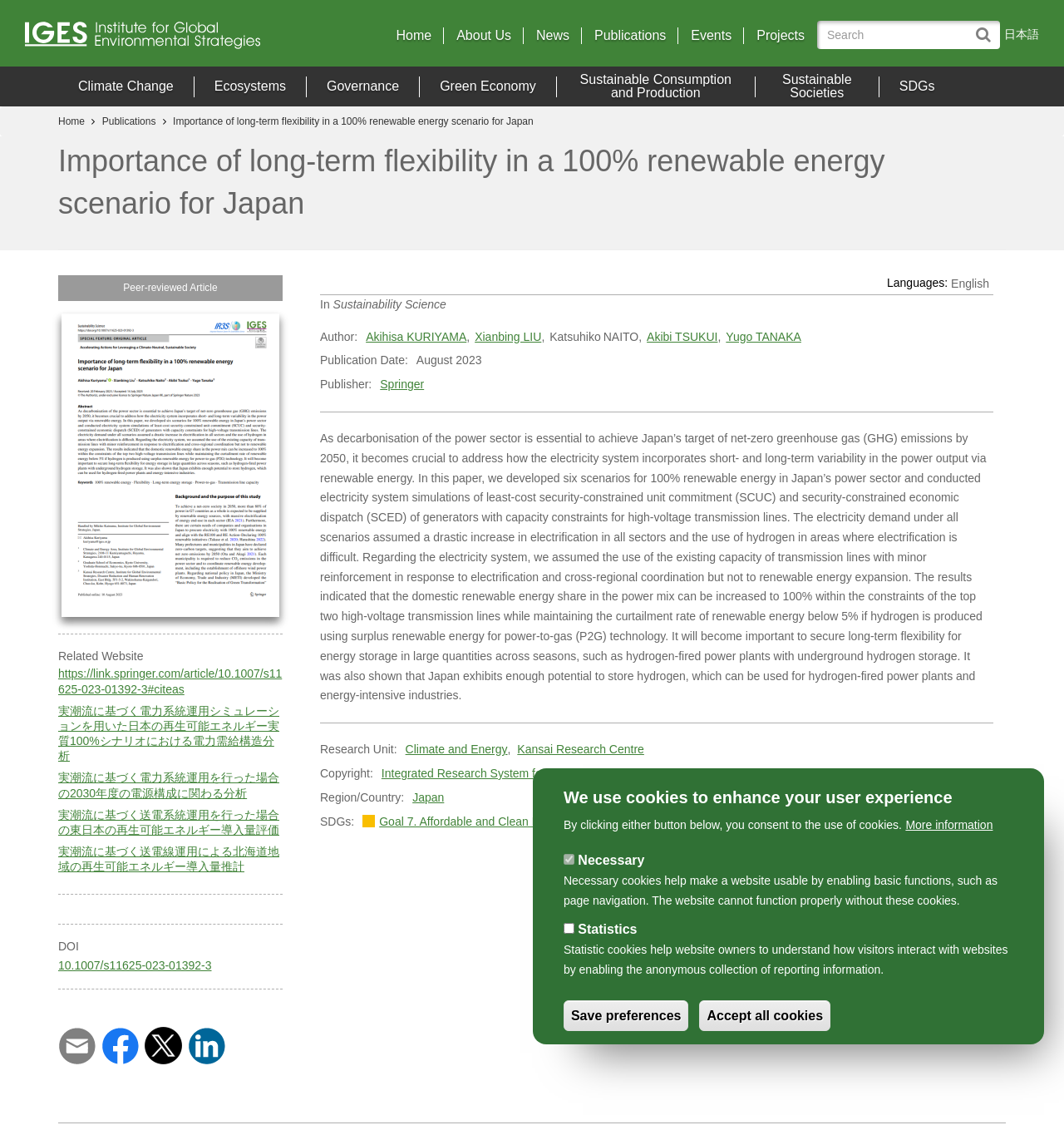Give a comprehensive overview of the webpage, including key elements.

This webpage is about the importance of long-term flexibility in a 100% renewable energy scenario for Japan. At the top, there is a navigation menu with links to "Home", "About Us", "News", "Publications", "Events", and "Projects". Below this, there is a section with links to various topics, including "Climate Change", "Ecosystems", "Governance", and "Sustainable Societies".

The main content of the page is an article about a peer-reviewed publication on the importance of long-term flexibility in a 100% renewable energy scenario for Japan. The article is accompanied by a cover image and has several links to related websites and references. There is also a table with information about the publication, including the DOI, authors, and publication date.

On the right side of the page, there are links to social media platforms, including Email, Facebook, X, and Linkedin. Below this, there is a section with information about the languages available, including English and Japanese.

The article itself discusses the importance of addressing short- and long-term variability in power output via renewable energy in order to achieve Japan's target of net-zero greenhouse gas emissions by 2050. The authors developed six scenarios for 100% renewable energy in Japan's power sector and conducted electricity system simulations. The results indicated that the domestic renewable energy share in the power mix can be increased to 100% while maintaining the curtailment rate of renewable energy below 5% if hydrogen is produced using surplus renewable energy for power-to-gas (P2G) technology.

At the bottom of the page, there is information about the research unit, copyright, and region/country, as well as links to related SDGs, including Goal 7: Affordable and Clean Energy.